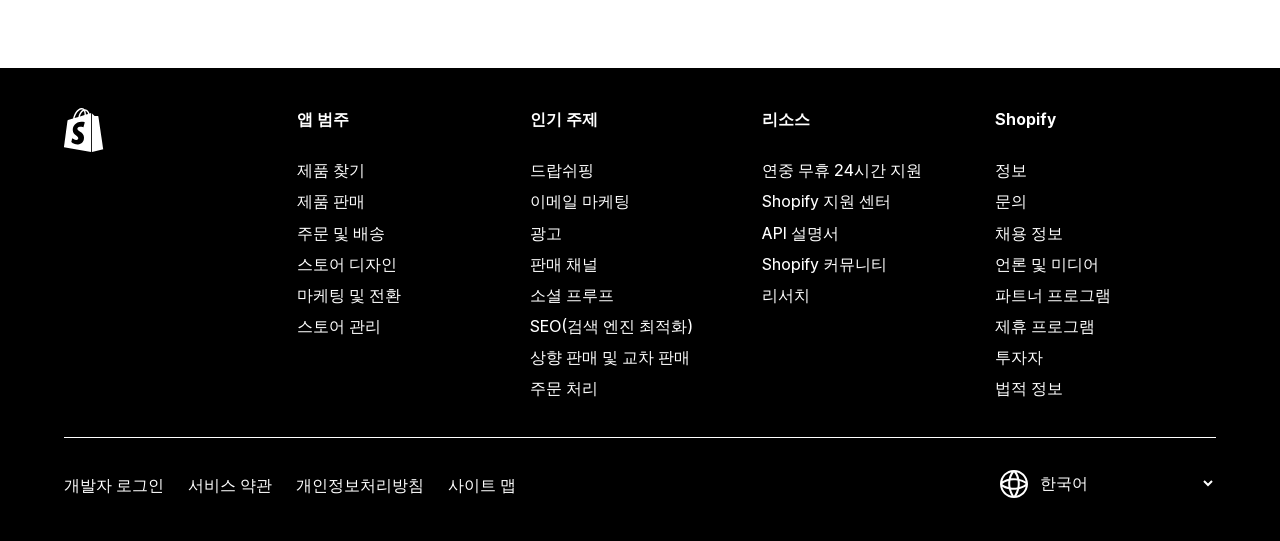Find the bounding box of the element with the following description: "연중 무휴 24시간 지원". The coordinates must be four float numbers between 0 and 1, formatted as [left, top, right, bottom].

[0.596, 0.287, 0.768, 0.344]